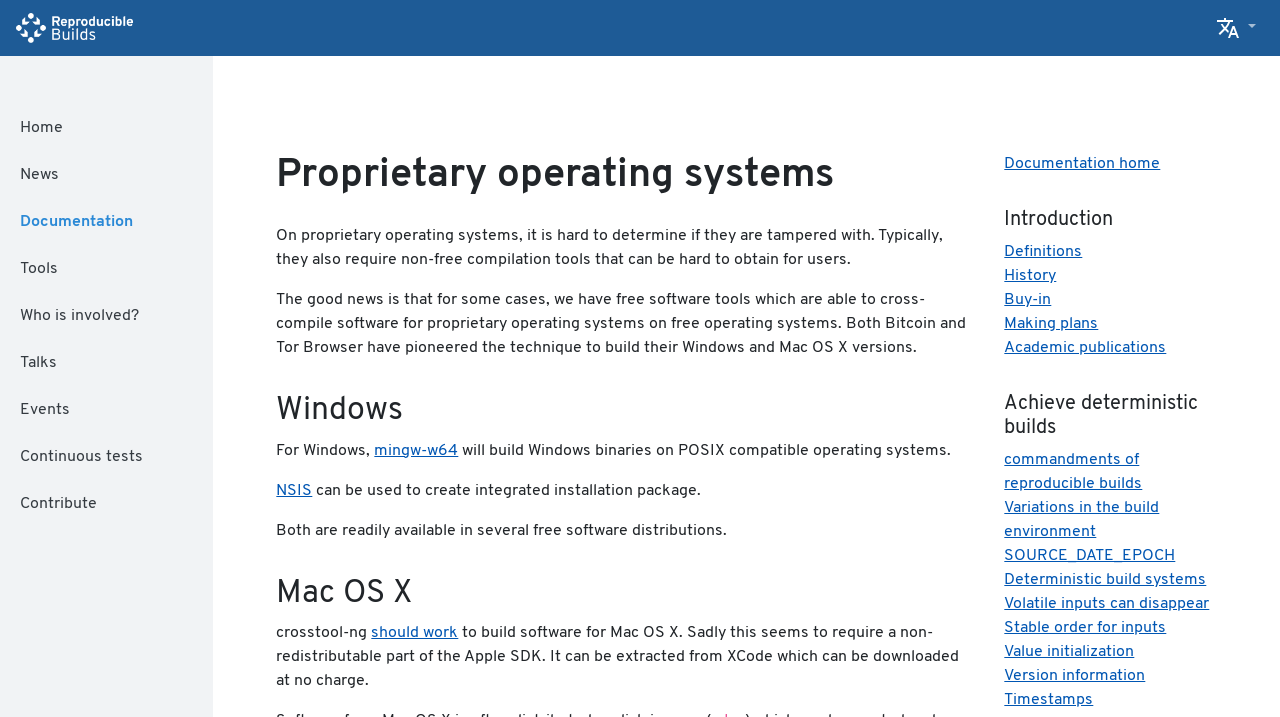What is the main topic of this webpage?
From the details in the image, answer the question comprehensively.

Based on the webpage content, I can see that the main topic is about proprietary operating systems, specifically how to build software for them using free software tools. The webpage provides information on how to achieve deterministic builds for proprietary operating systems like Windows and Mac OS X.